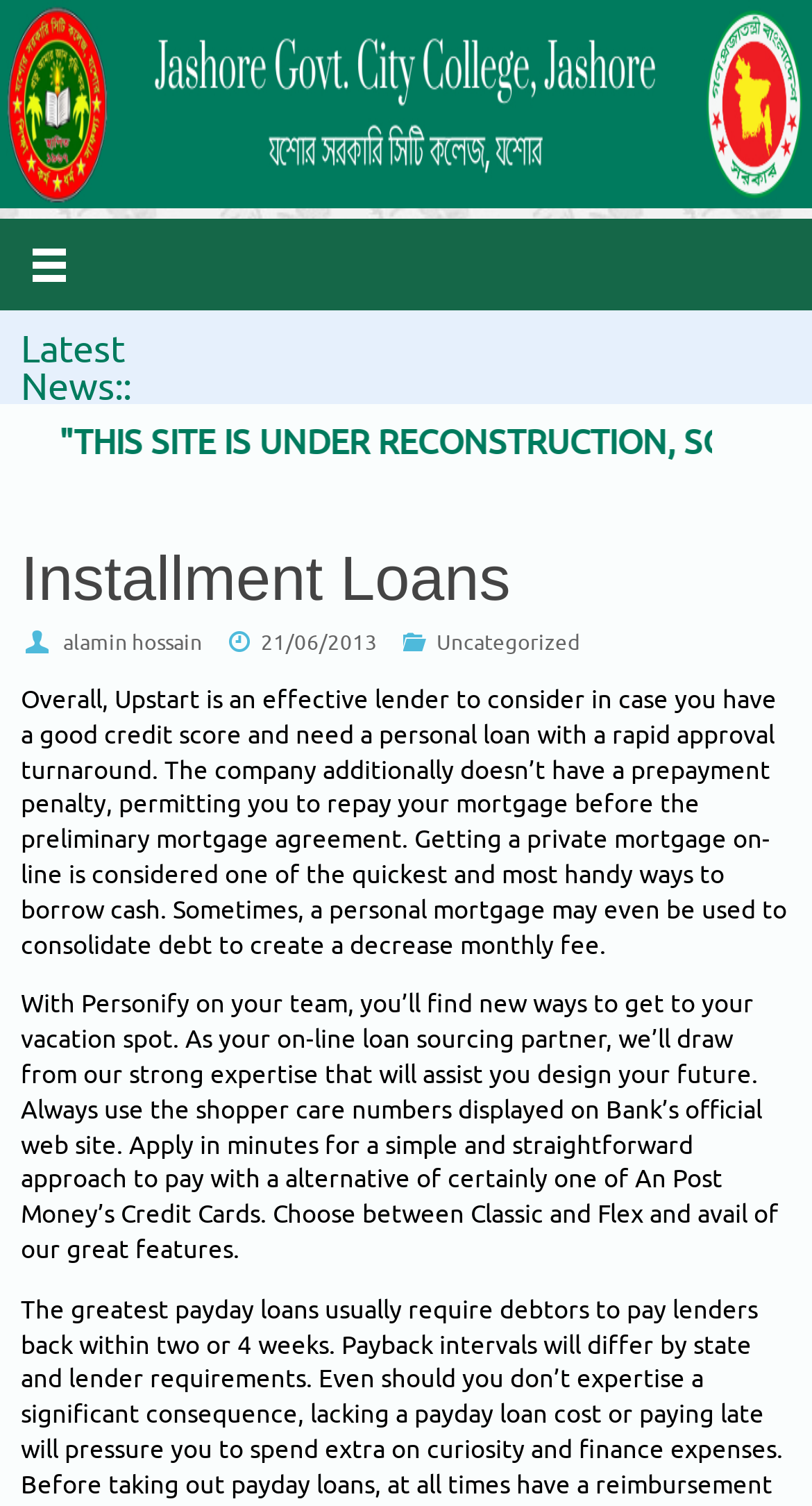Identify and provide the bounding box for the element described by: "21/06/2013".

[0.321, 0.418, 0.465, 0.436]